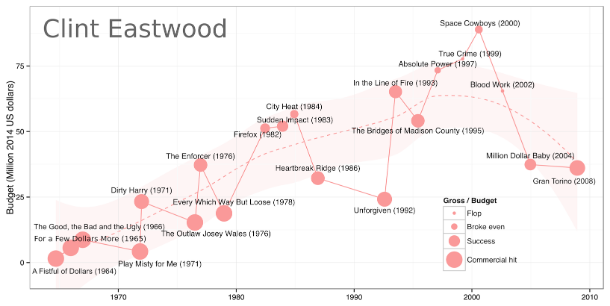What color represents commercial hits?
Provide a well-explained and detailed answer to the question.

According to the caption, the colors and sizes of the dots indicate their success status, with red representing commercial hits.